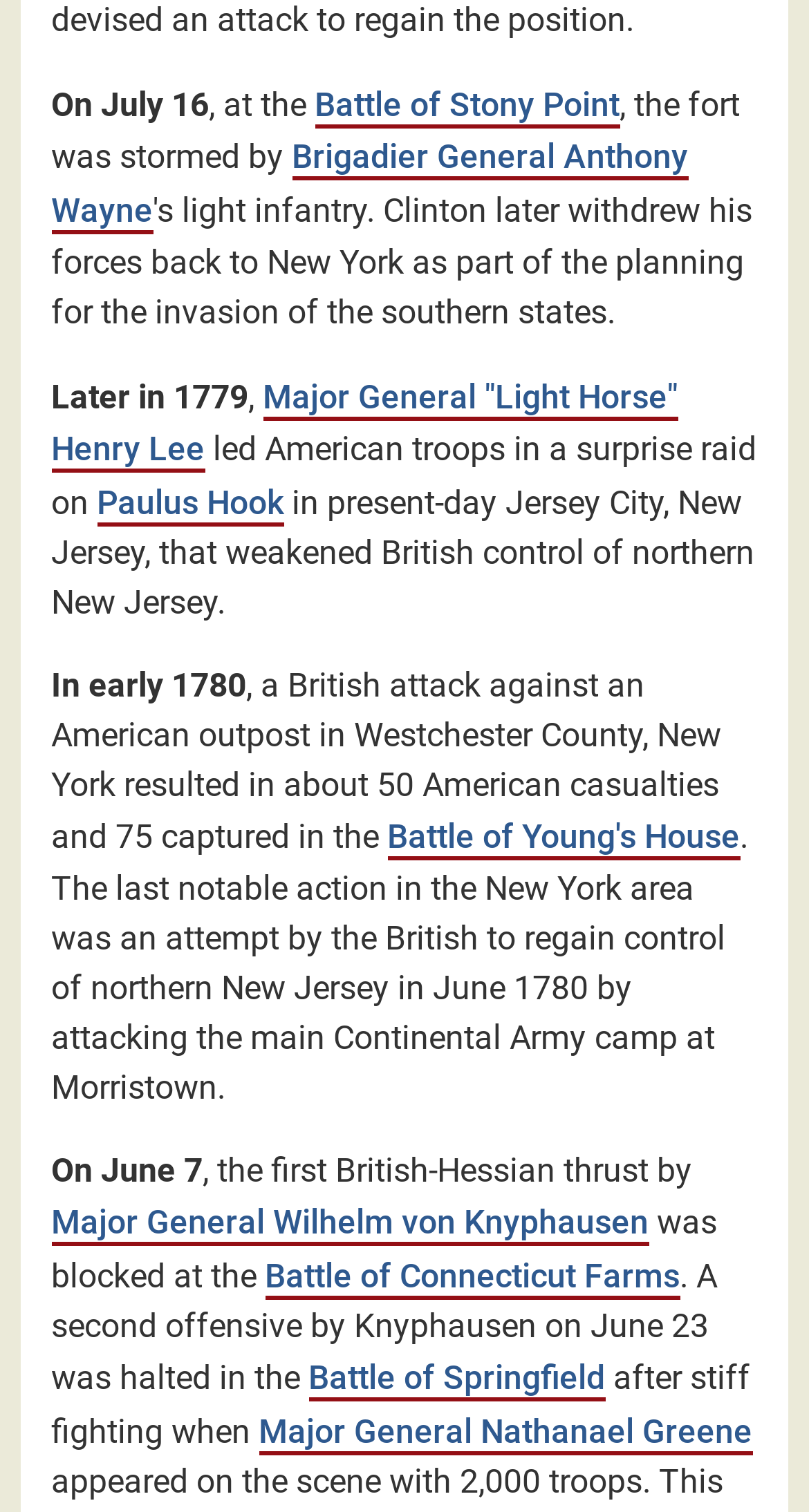Find and indicate the bounding box coordinates of the region you should select to follow the given instruction: "Explore the link to Paulus Hook".

[0.12, 0.319, 0.351, 0.348]